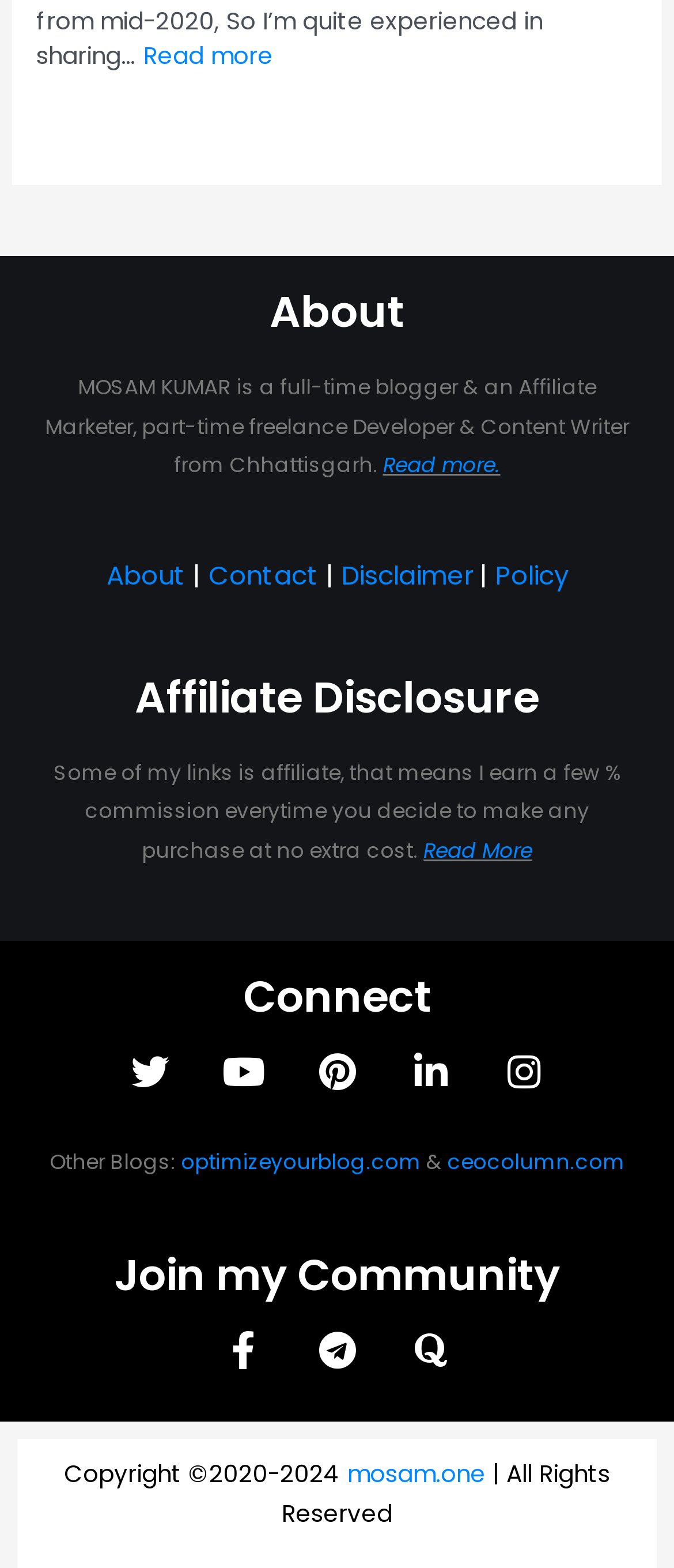Identify the bounding box coordinates of the clickable section necessary to follow the following instruction: "Learn more about the blogger". The coordinates should be presented as four float numbers from 0 to 1, i.e., [left, top, right, bottom].

[0.568, 0.287, 0.742, 0.306]